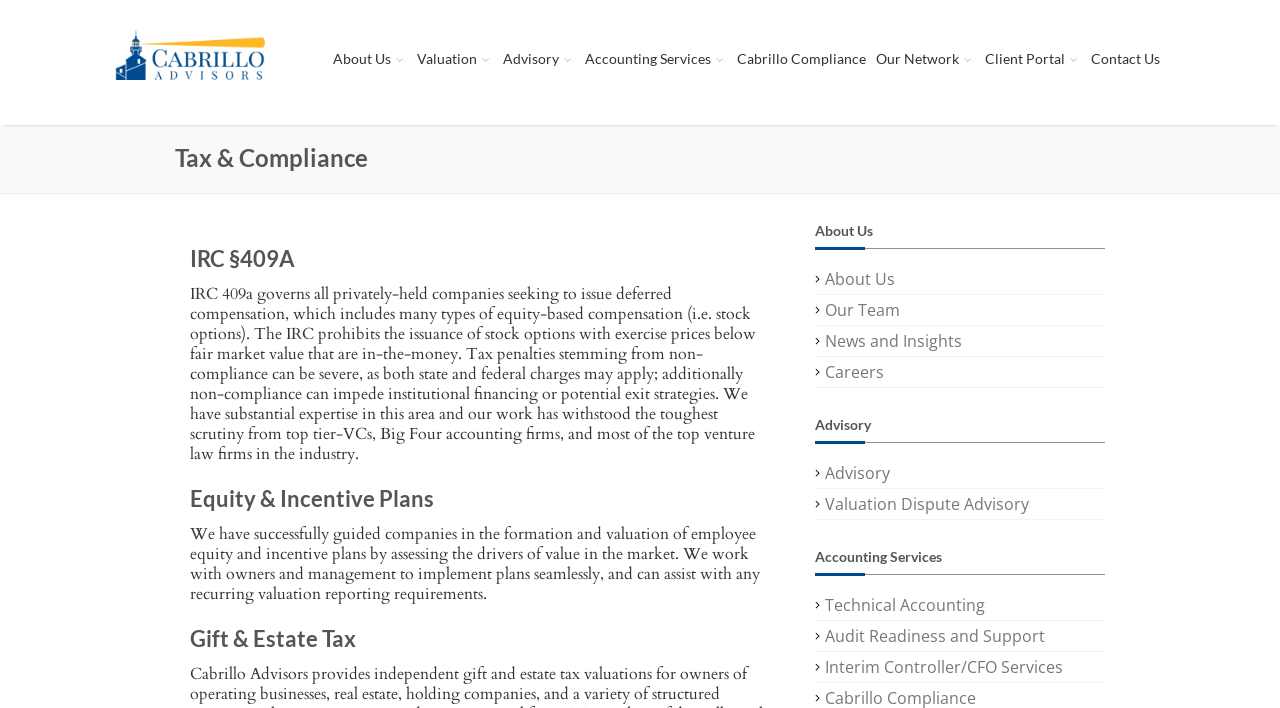Please identify the coordinates of the bounding box for the clickable region that will accomplish this instruction: "Read about Gift & Estate Tax".

[0.148, 0.881, 0.602, 0.924]